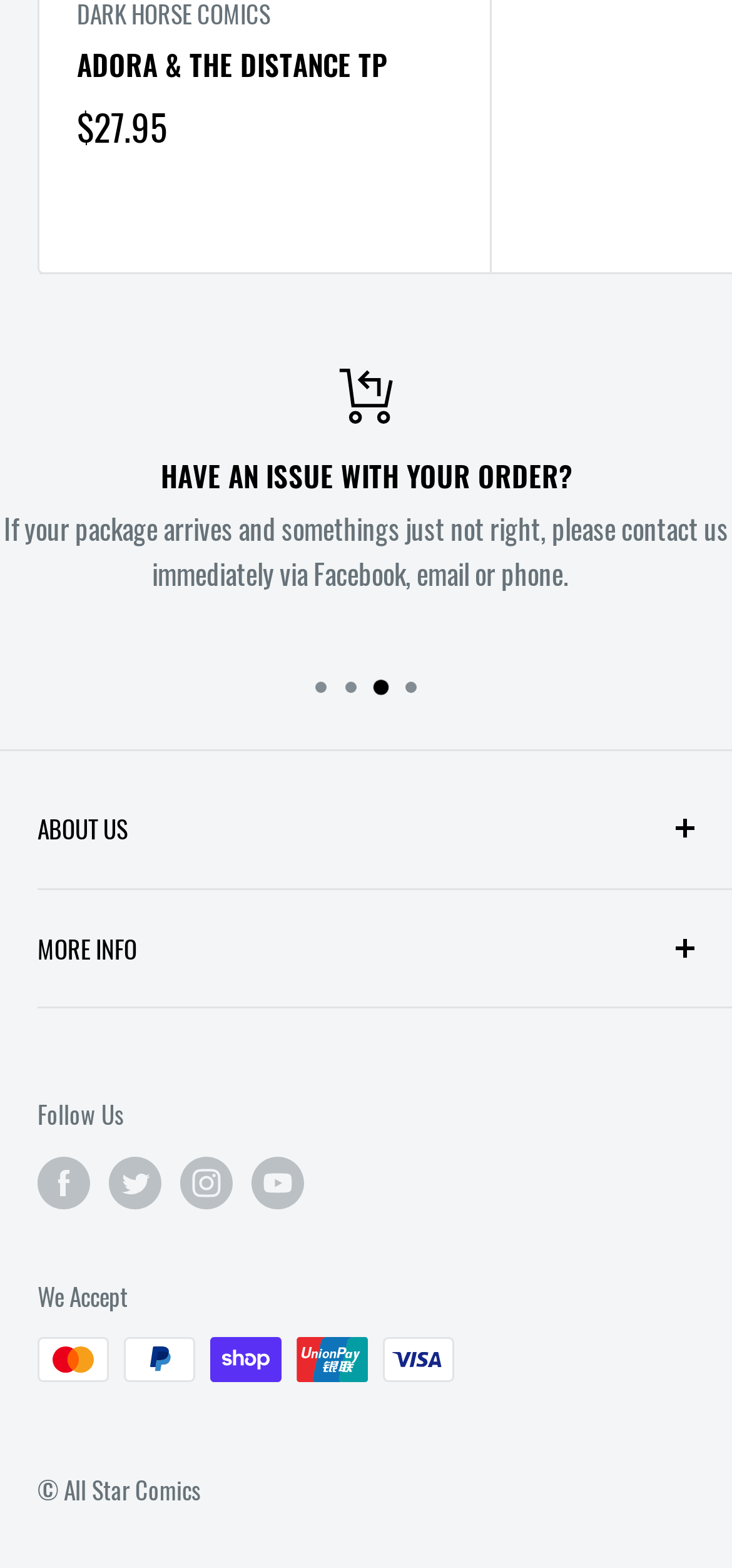Find the bounding box coordinates of the UI element according to this description: "ADORA & THE DISTANCE TP".

[0.105, 0.028, 0.617, 0.056]